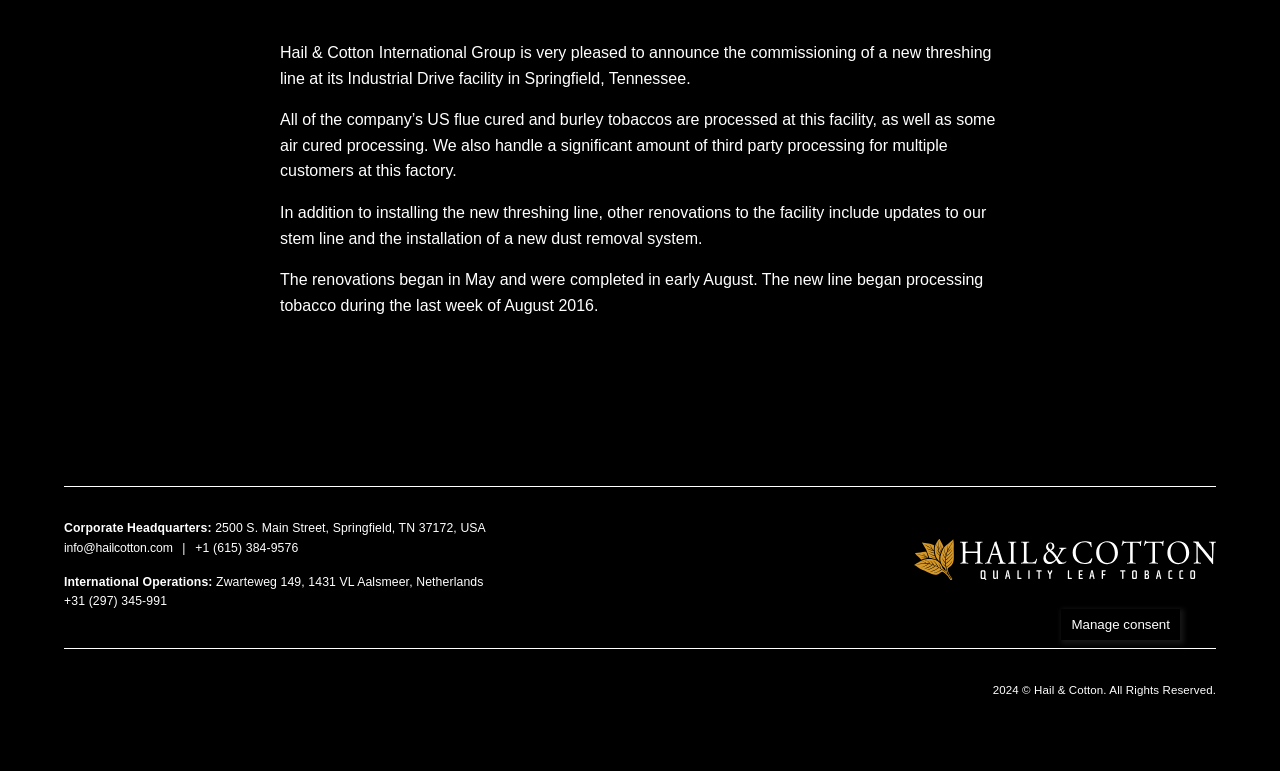Given the element description info@hailcotton.com, specify the bounding box coordinates of the corresponding UI element in the format (top-left x, top-left y, bottom-right x, bottom-right y). All values must be between 0 and 1.

[0.05, 0.702, 0.135, 0.72]